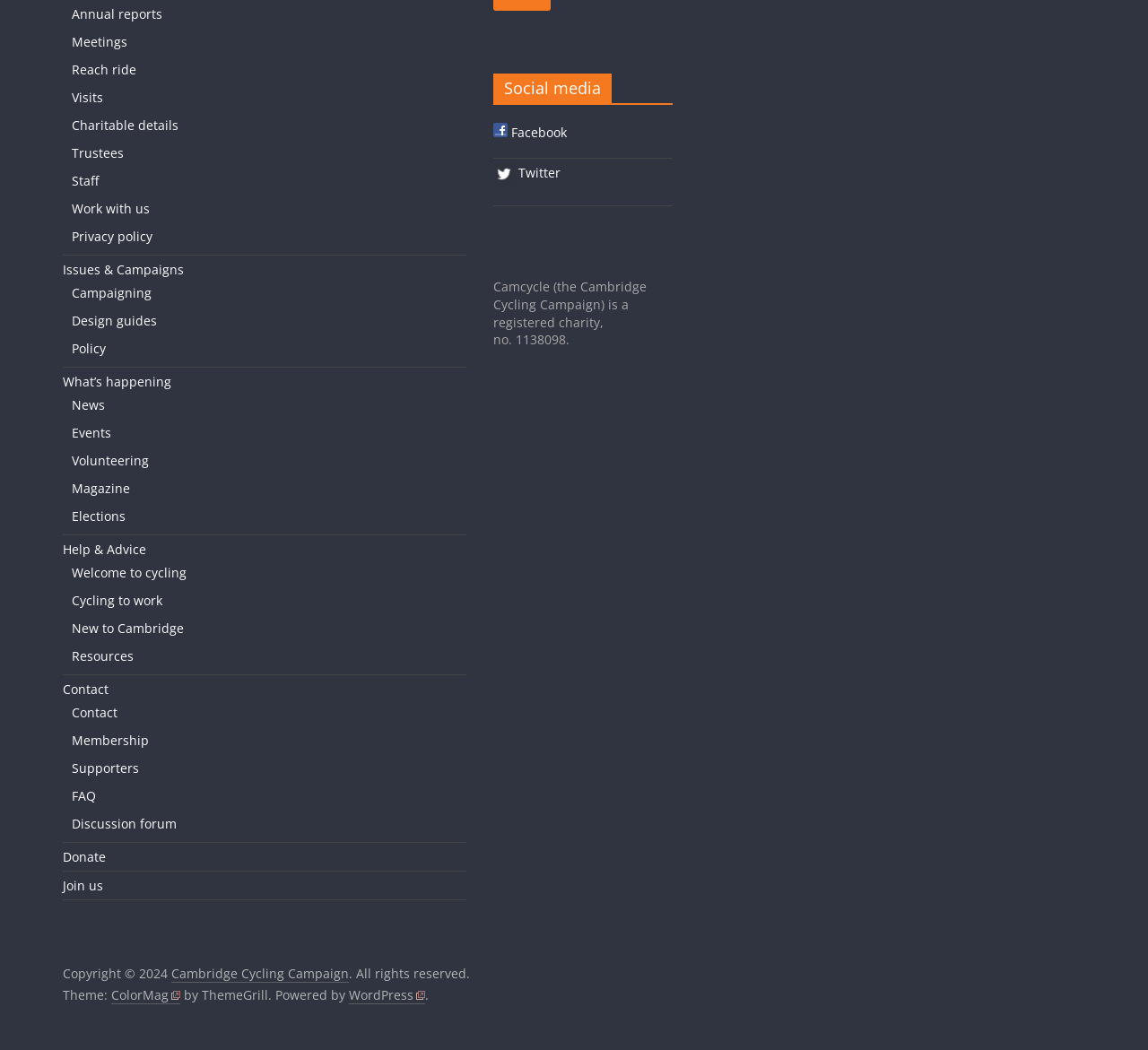Find the bounding box coordinates of the clickable element required to execute the following instruction: "Open the Facebook page". Provide the coordinates as four float numbers between 0 and 1, i.e., [left, top, right, bottom].

[0.43, 0.118, 0.494, 0.134]